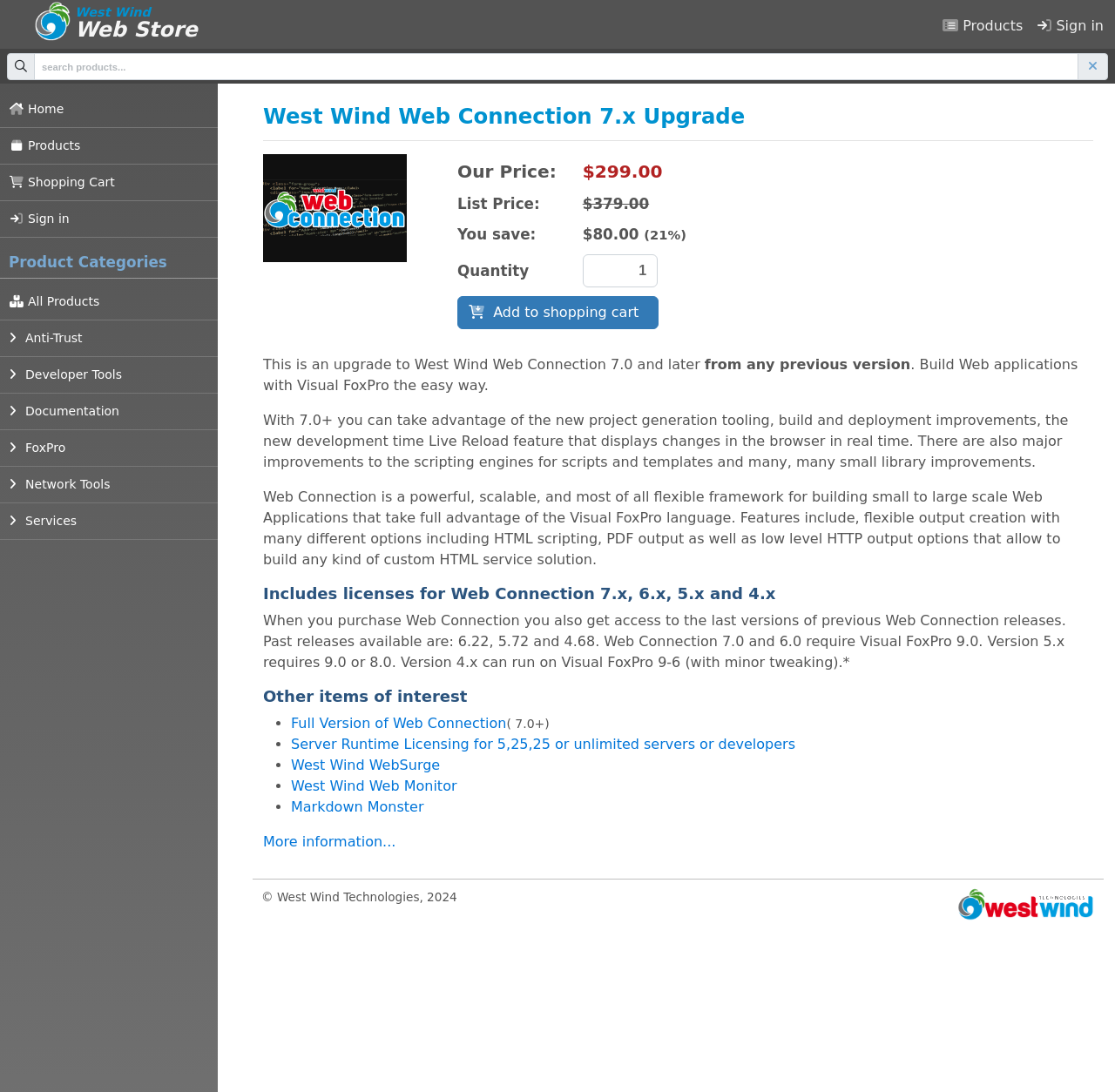Determine the bounding box coordinates for the UI element described. Format the coordinates as (top-left x, top-left y, bottom-right x, bottom-right y) and ensure all values are between 0 and 1. Element description: Sign in

[0.926, 0.006, 0.995, 0.042]